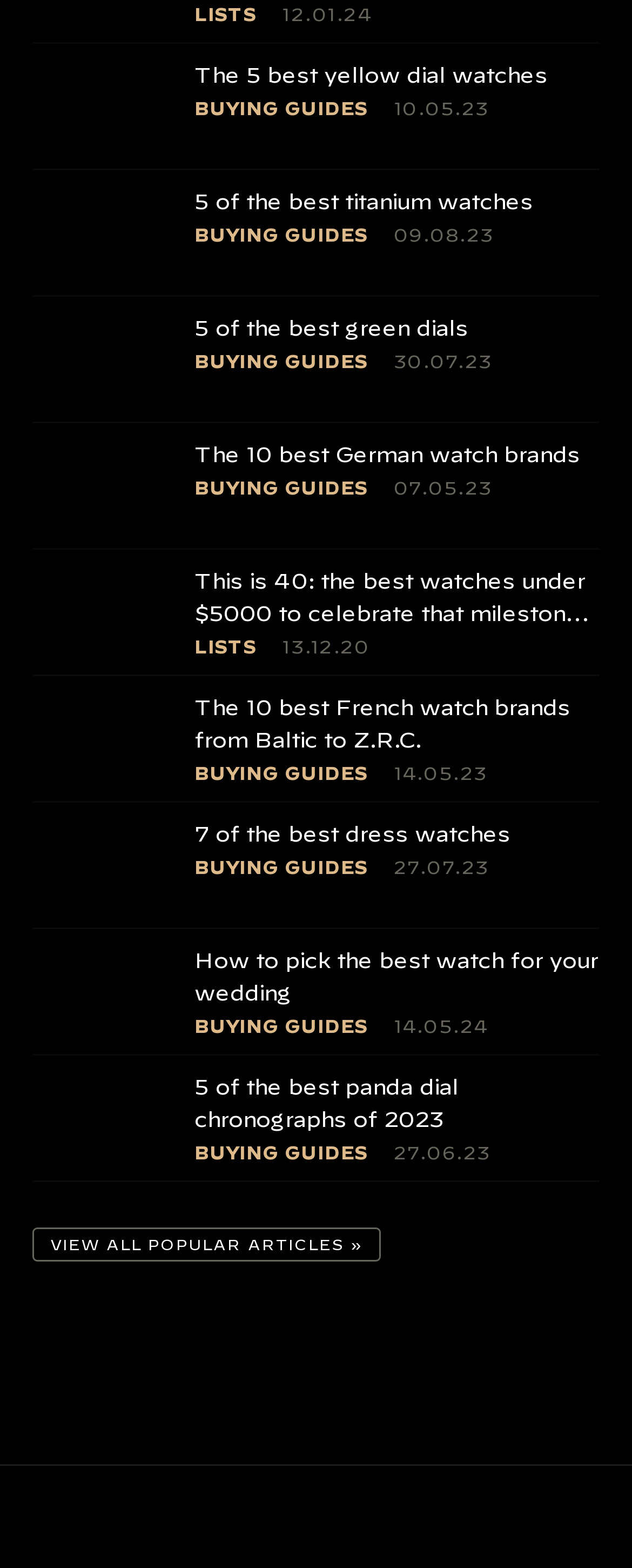How many images are on this page?
Please utilize the information in the image to give a detailed response to the question.

I counted the number of image elements, which are '[1621] image ''', '[1089] image 'The 5 best yellow dial watches'', and so on, and found 15 images on this page.